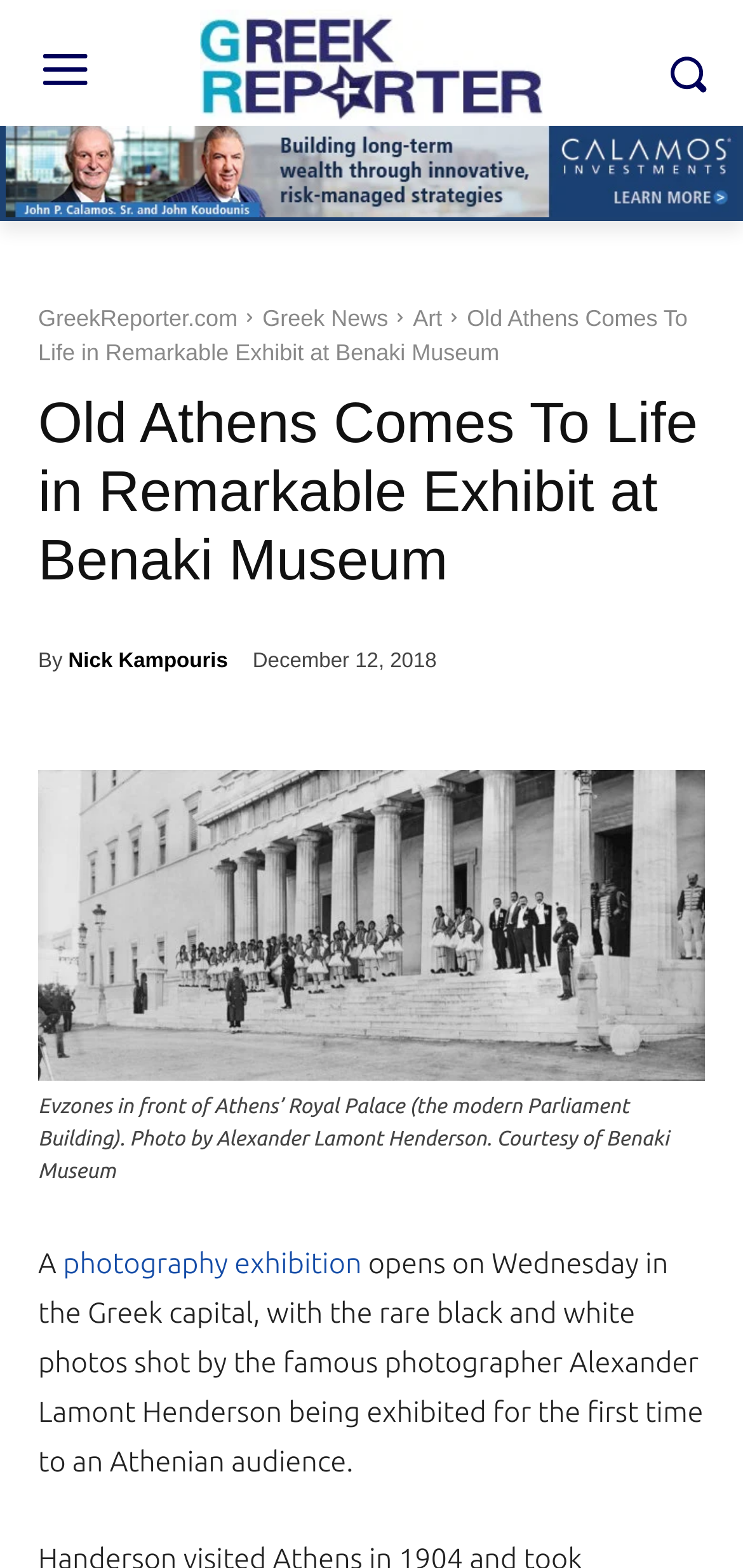Create a full and detailed caption for the entire webpage.

The webpage is about a photography exhibition at the Benaki Museum in Athens, Greece. At the top left, there is a link to "Greek news from Greece and the world" accompanied by an image with the same description. To the right of this link, there is a smaller image with no description. 

Below these elements, there is a horizontal section with several links, including "GreekReporter.com", "Greek News", "Art", and an advertisement for "John Calamos Greek Reporter Ad". 

The main content of the webpage is headed by a title "Old Athens Comes To Life in Remarkable Exhibit at Benaki Museum" which is also a link. Below the title, there is a byline "By Nick Kampouris" and a timestamp "December 12, 2018". 

The main image of the webpage is a figure with a caption "Evzones in front of Athens’ Royal Palace (the modern Parliament Building). Photo by Alexander Lamont Henderson. Courtesy of Benaki Museum" which takes up most of the page. 

At the bottom of the page, there is a paragraph of text describing the photography exhibition, stating that it opens on Wednesday in the Greek capital, showcasing rare black and white photos by Alexander Lamont Henderson for the first time to an Athenian audience.